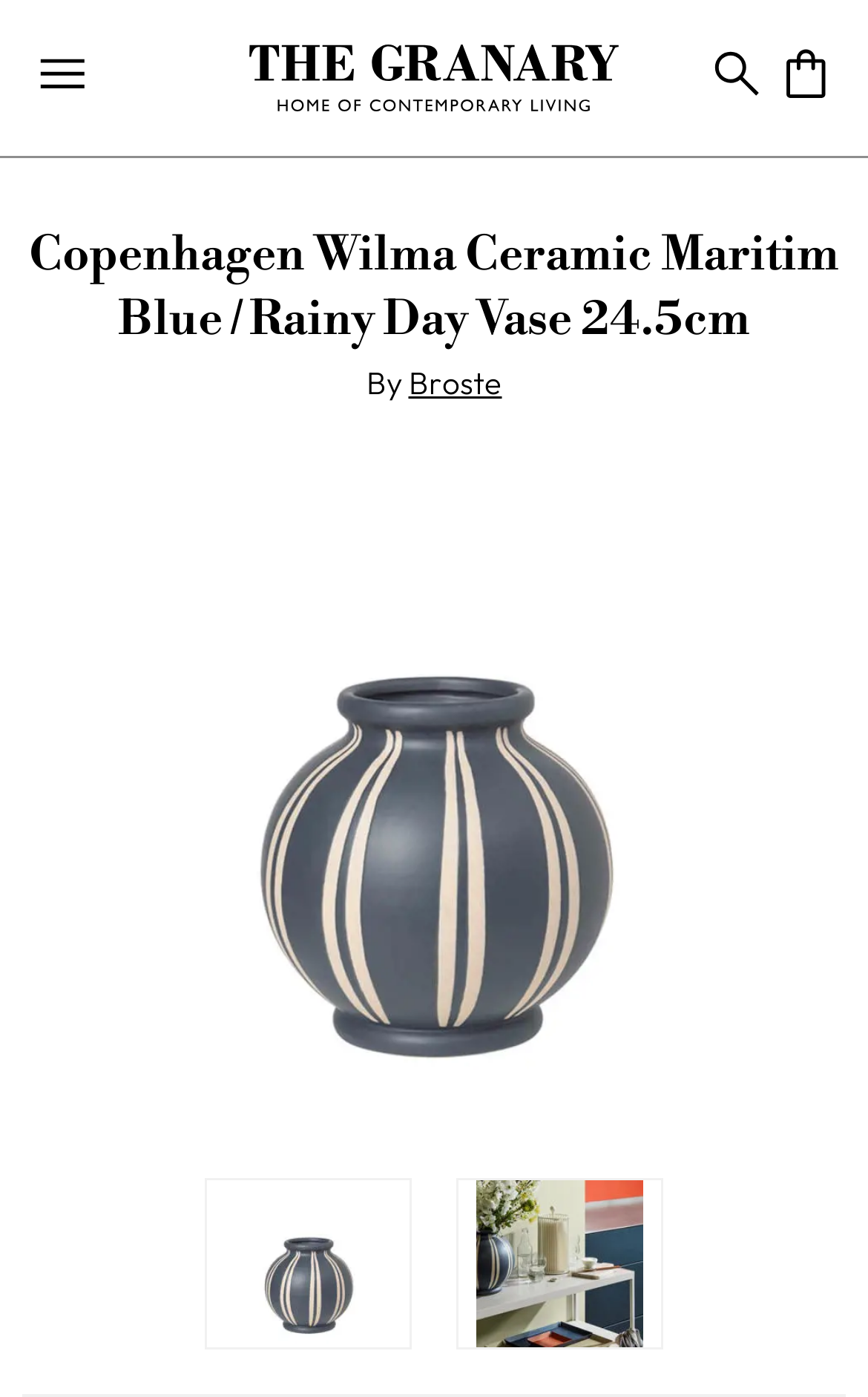What is the color of the vase?
Please provide a comprehensive answer to the question based on the webpage screenshot.

I found the color of the vase by looking at the heading 'Copenhagen Wilma Ceramic Maritim Blue / Rainy Day Vase 24.5cm' which mentions the color 'Maritim Blue'.